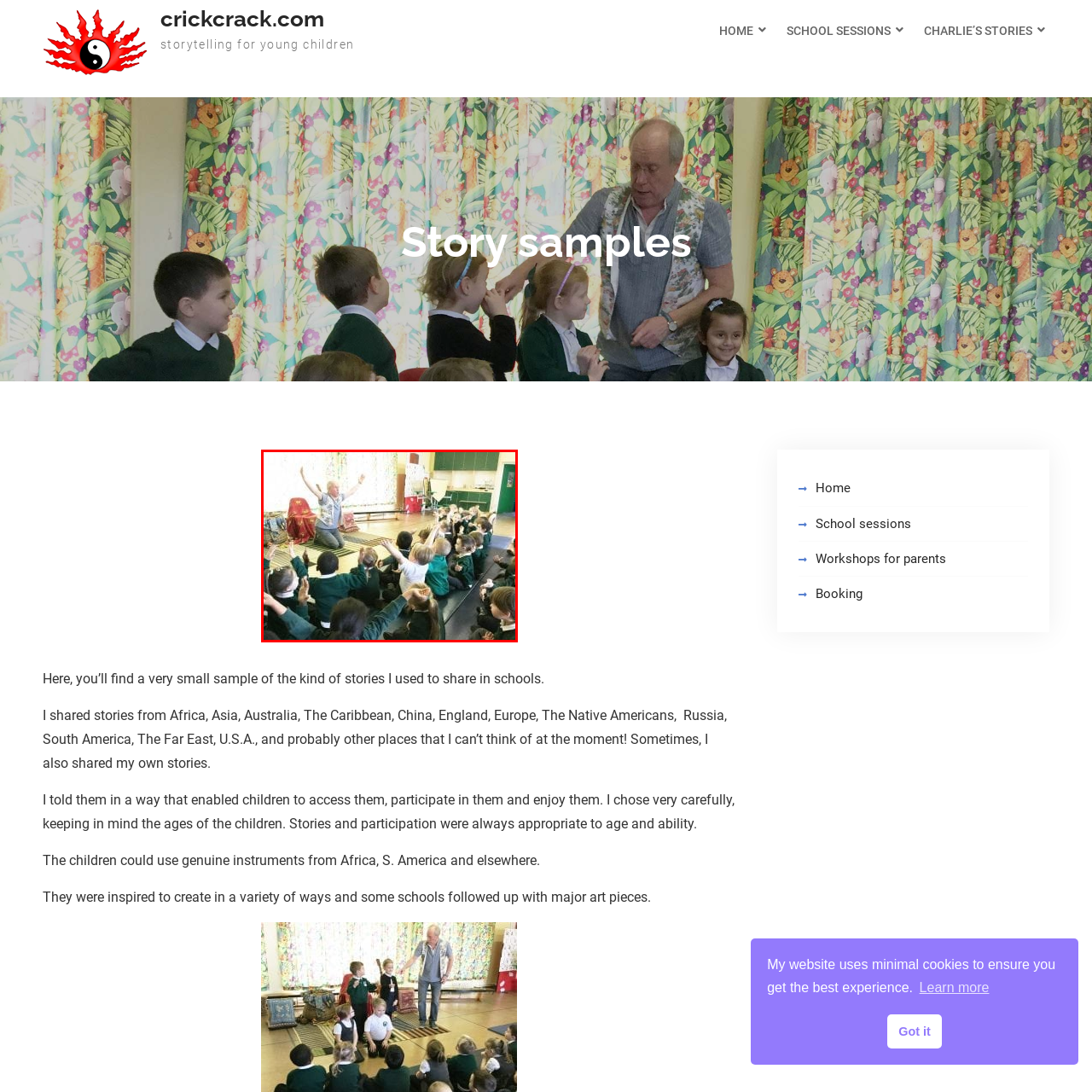What is behind the storyteller?
Analyze the highlighted section in the red bounding box of the image and respond to the question with a detailed explanation.

Behind the storyteller, there are bright patterned curtains that illuminate the space, adding a cheerful atmosphere to the setting.